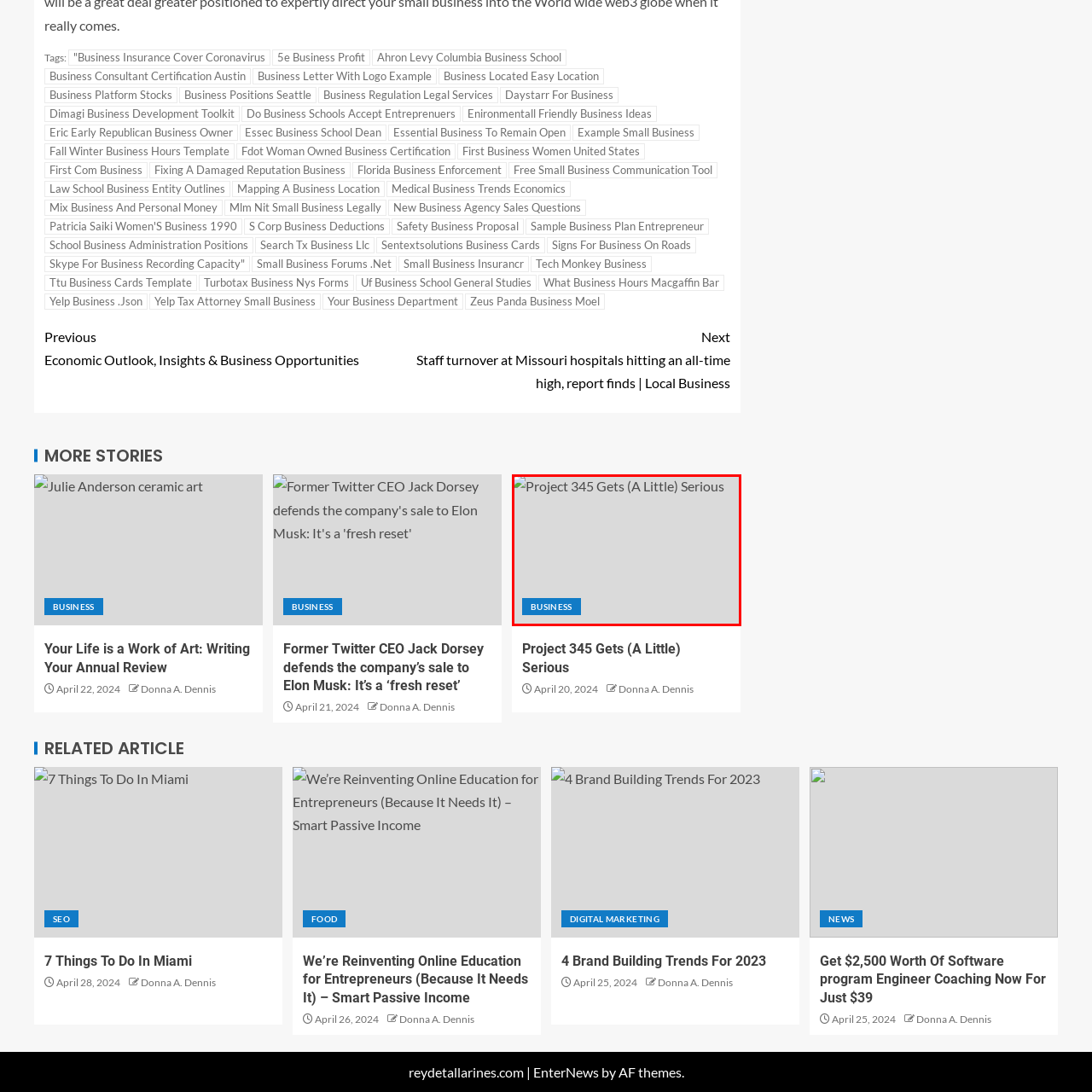What is the focus of the article?
Observe the image within the red bounding box and respond to the question with a detailed answer, relying on the image for information.

The caption states that the layout is designed to attract readers' attention and guide them towards engaging with content related to Project 345, indicating that the article's primary focus is on this topic.